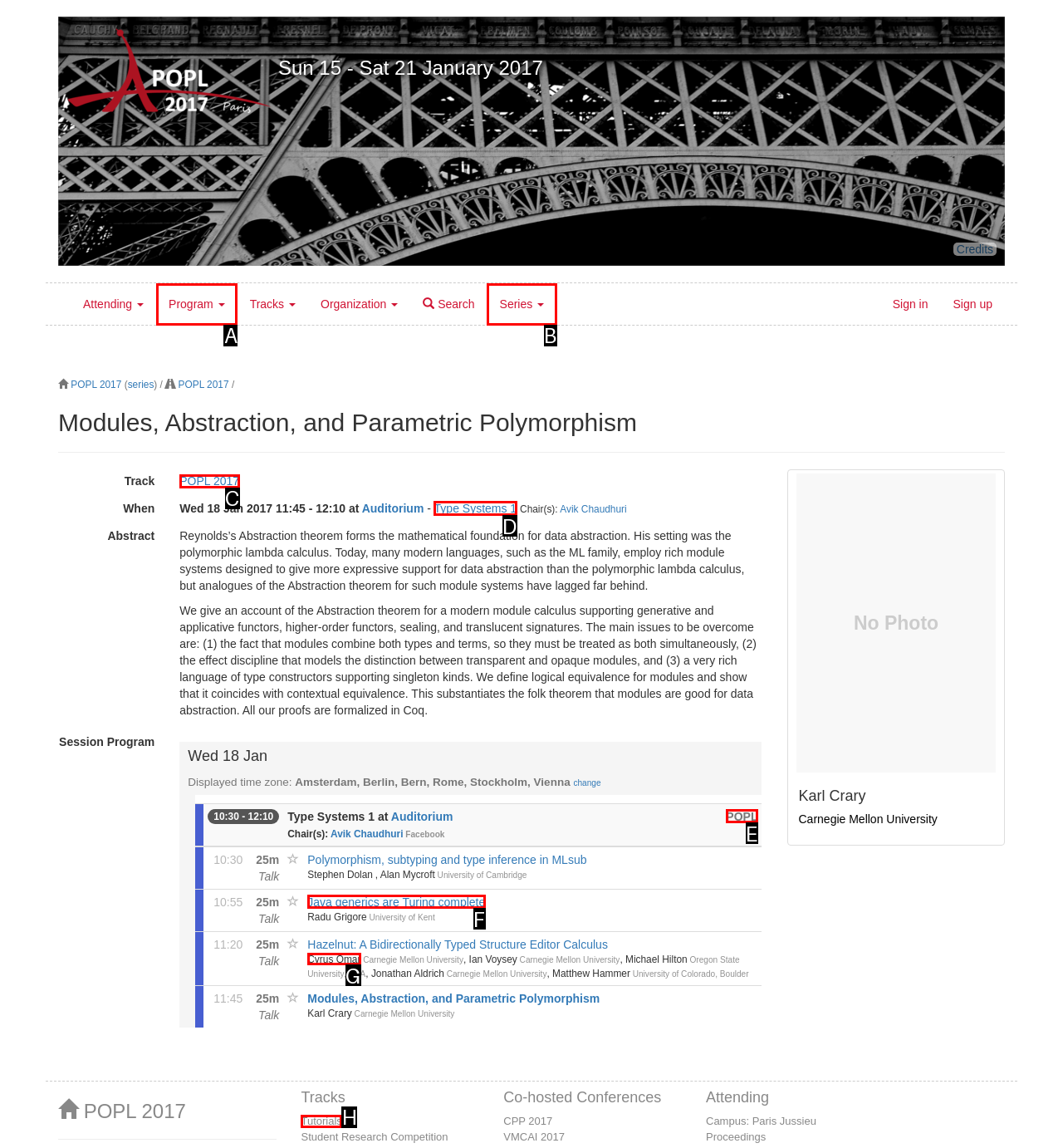Select the correct UI element to complete the task: view the 'Type Systems 1' session
Please provide the letter of the chosen option.

D